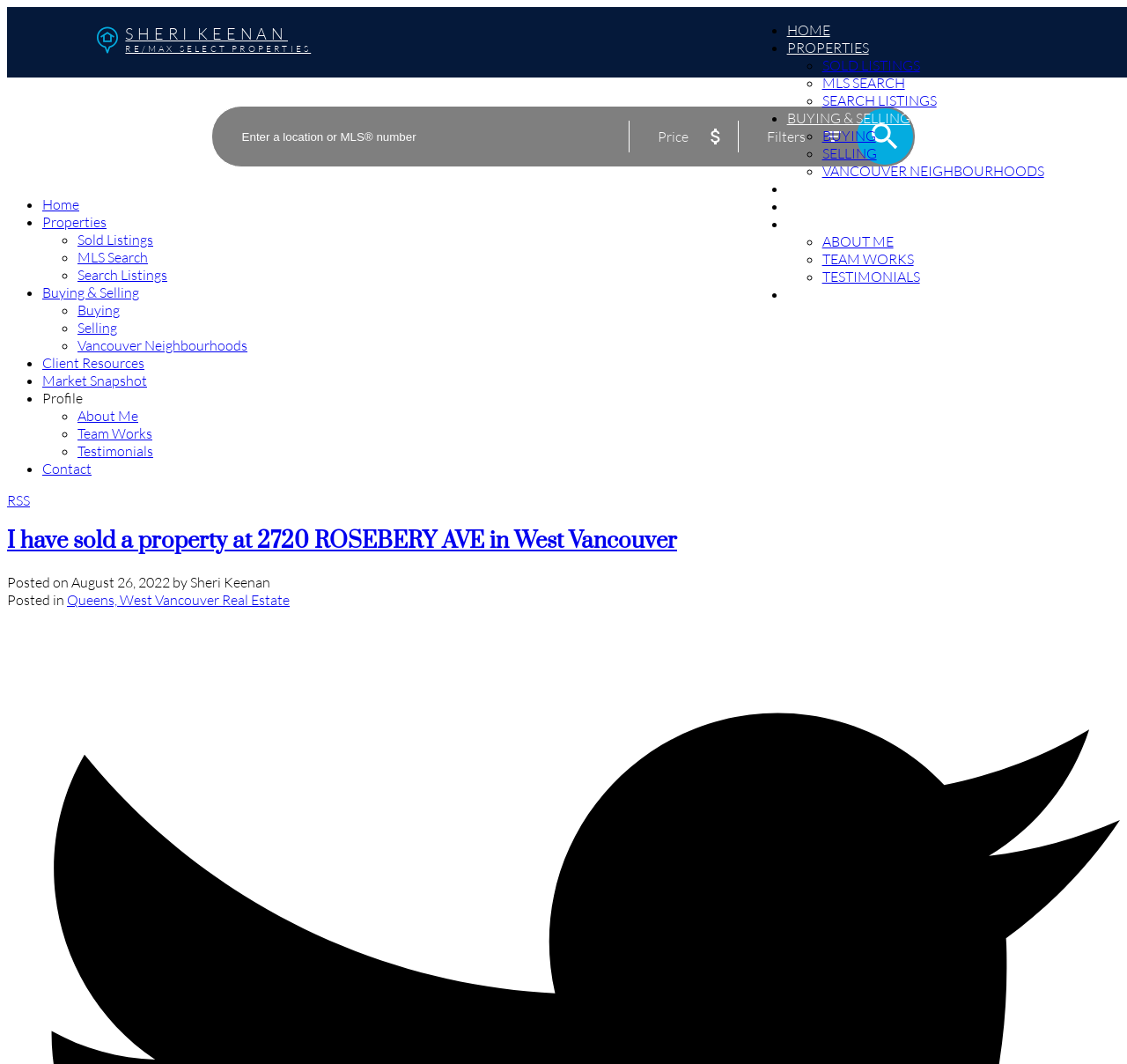What is the purpose of the textbox?
Please provide a detailed and thorough answer to the question.

The textbox is located near the top of the webpage and has a placeholder text that says 'Enter a location or MLS number'. This suggests that the textbox is intended for users to input a location or MLS number to search for properties.